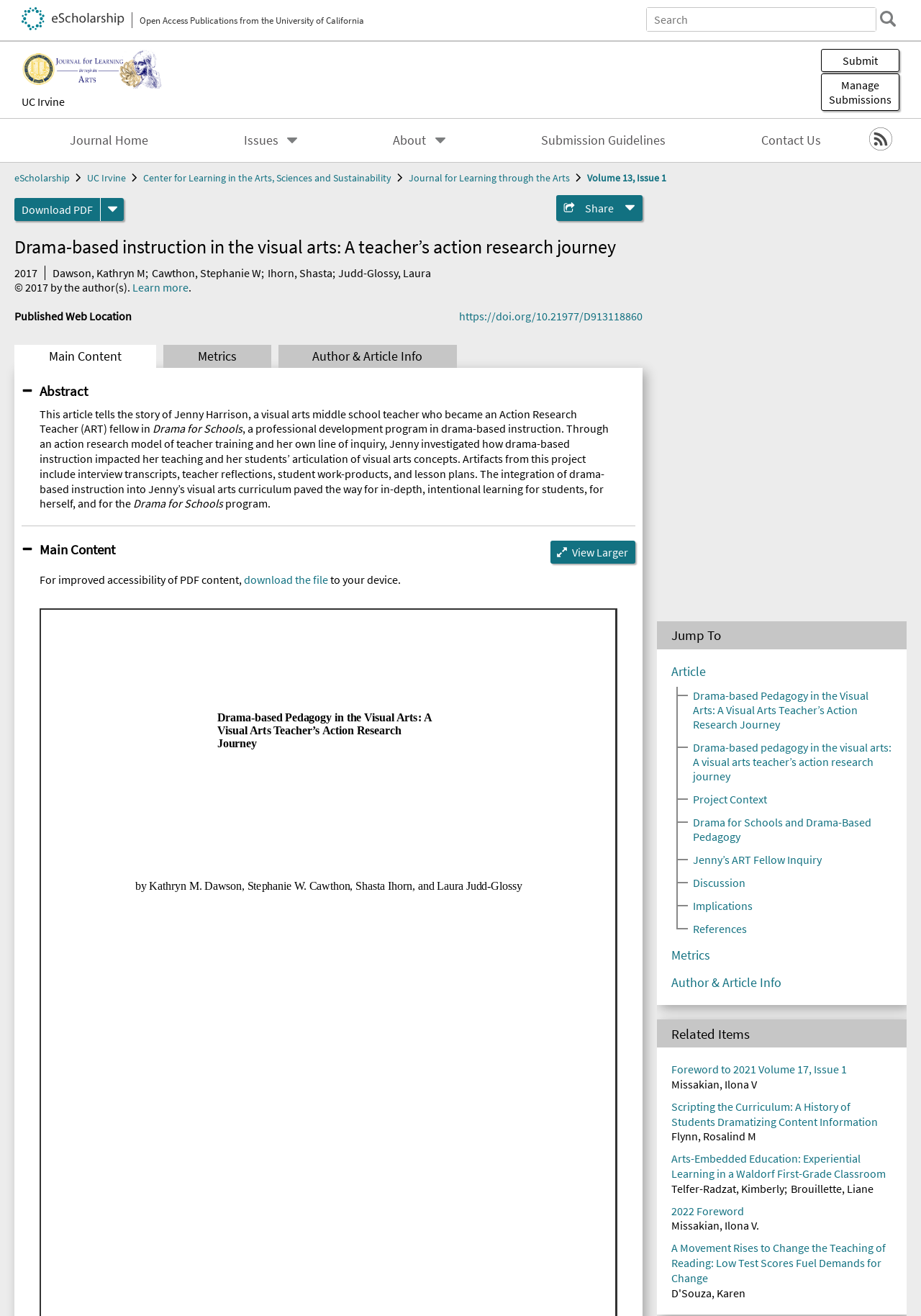How many links are there in the 'Related Items' section?
Please provide a single word or phrase as your answer based on the screenshot.

5